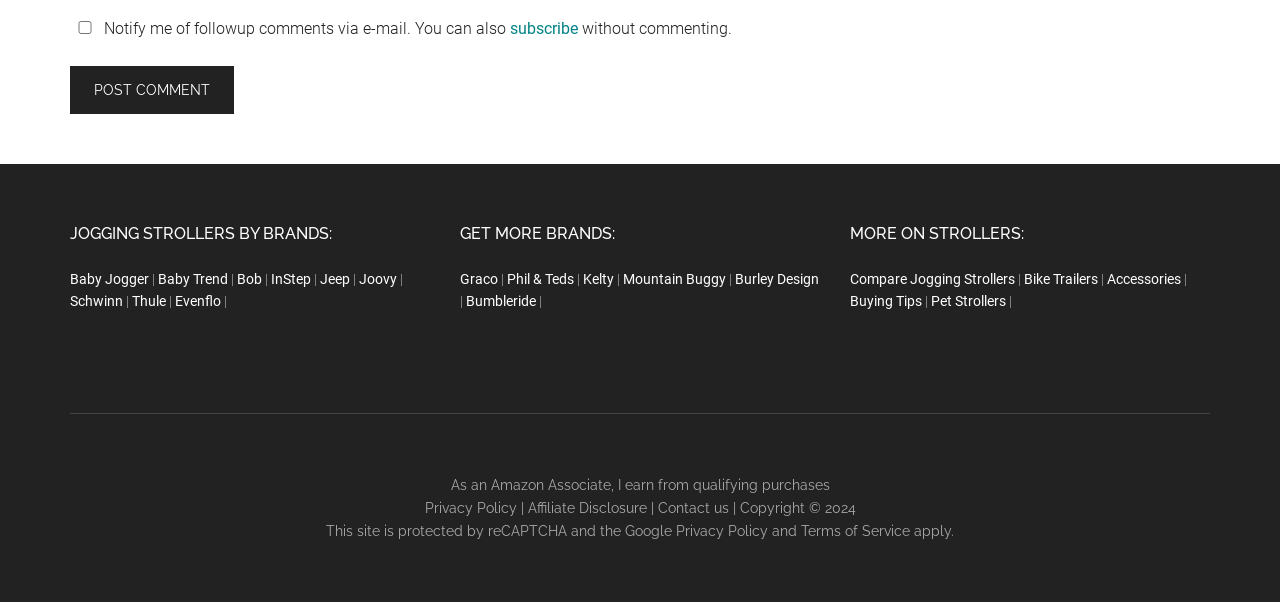Give a concise answer of one word or phrase to the question: 
How many links are there under the heading 'MORE ON STROLLERS:'?

4